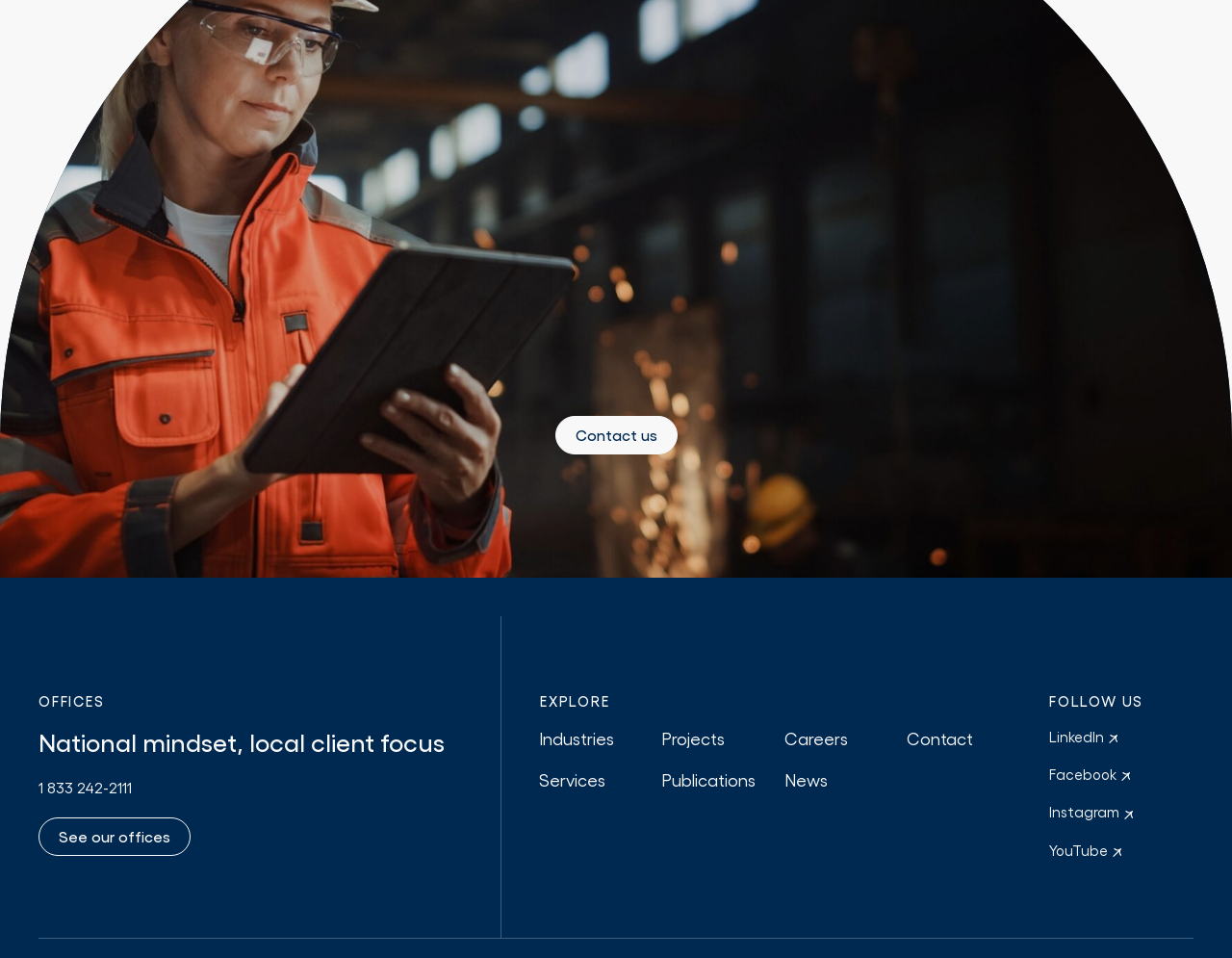What is the phone number listed?
Look at the webpage screenshot and answer the question with a detailed explanation.

The phone number listed is '1 833 242-2111' which is a StaticText element with bounding box coordinates [0.031, 0.812, 0.107, 0.831].